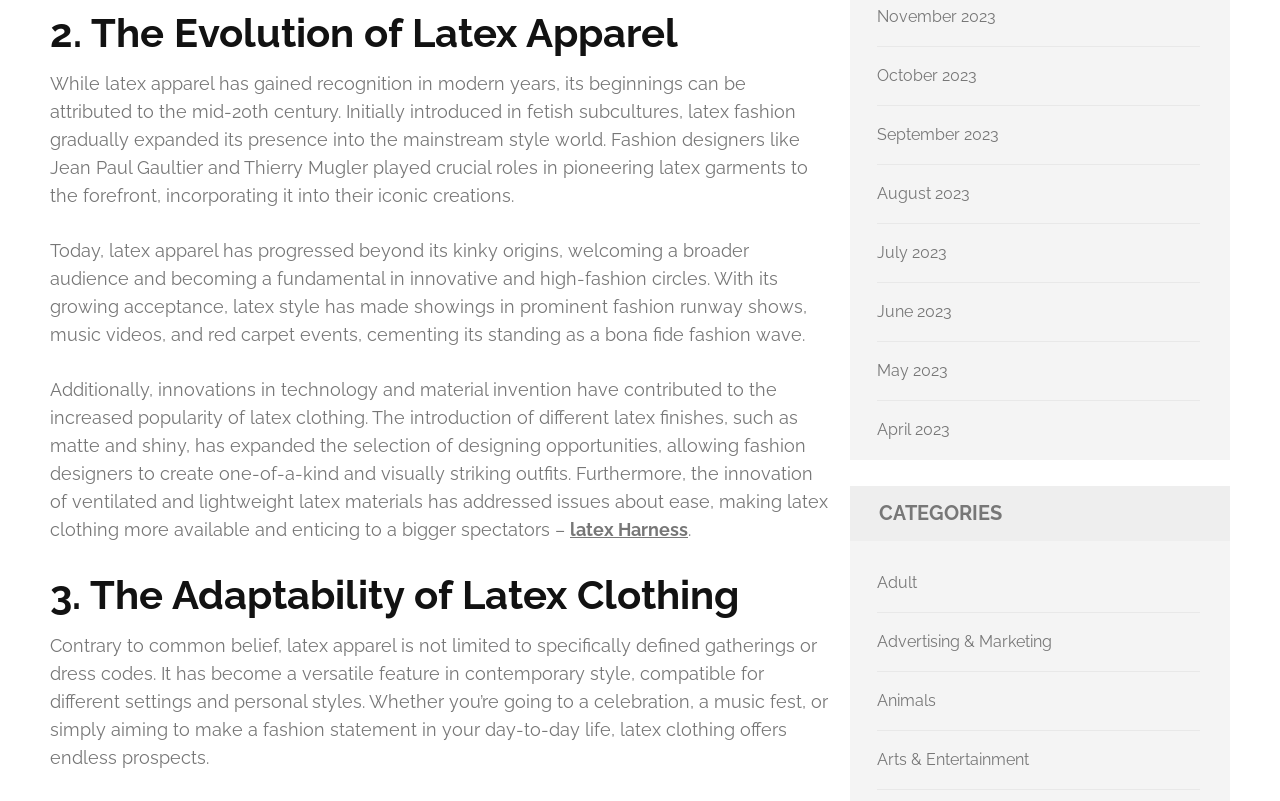Could you indicate the bounding box coordinates of the region to click in order to complete this instruction: "read about the evolution of latex apparel".

[0.039, 0.011, 0.648, 0.071]